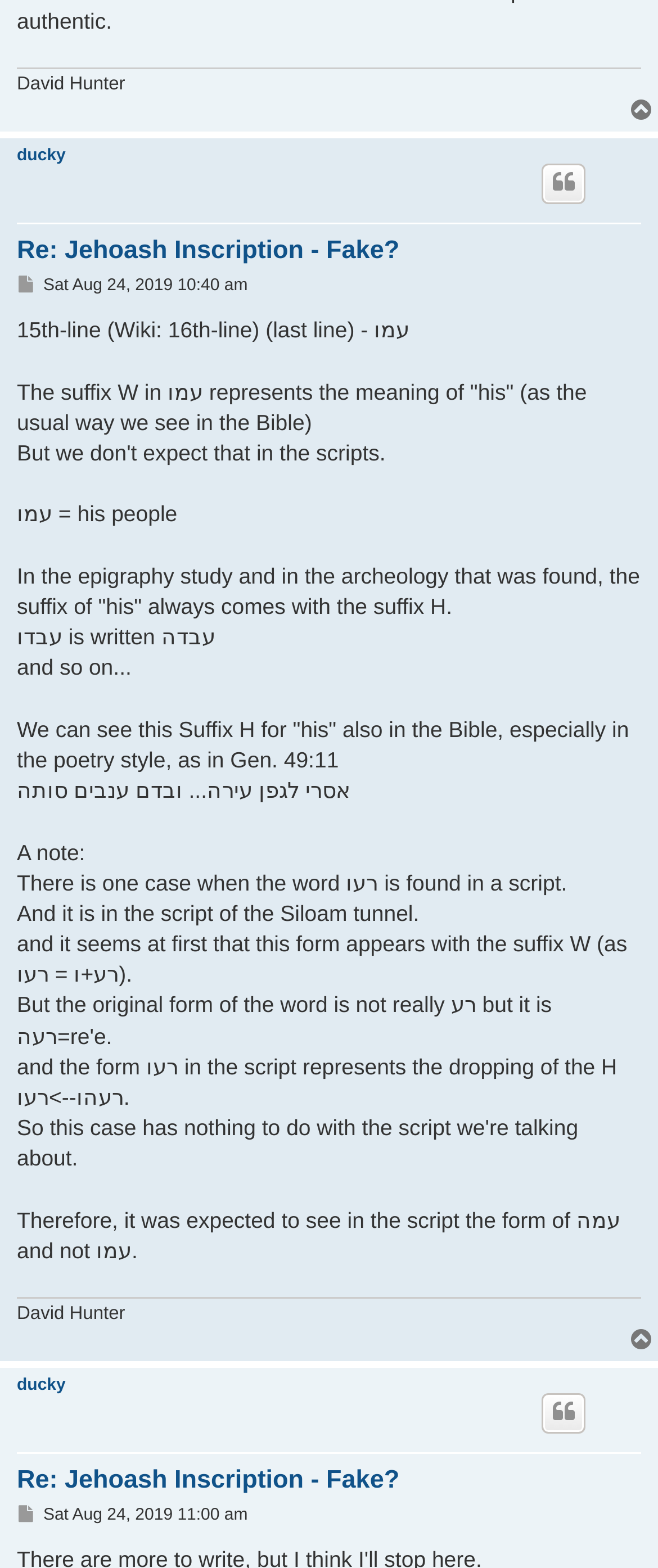Identify the bounding box coordinates of the section that should be clicked to achieve the task described: "Click on the 'Top' link".

[0.954, 0.062, 1.0, 0.079]